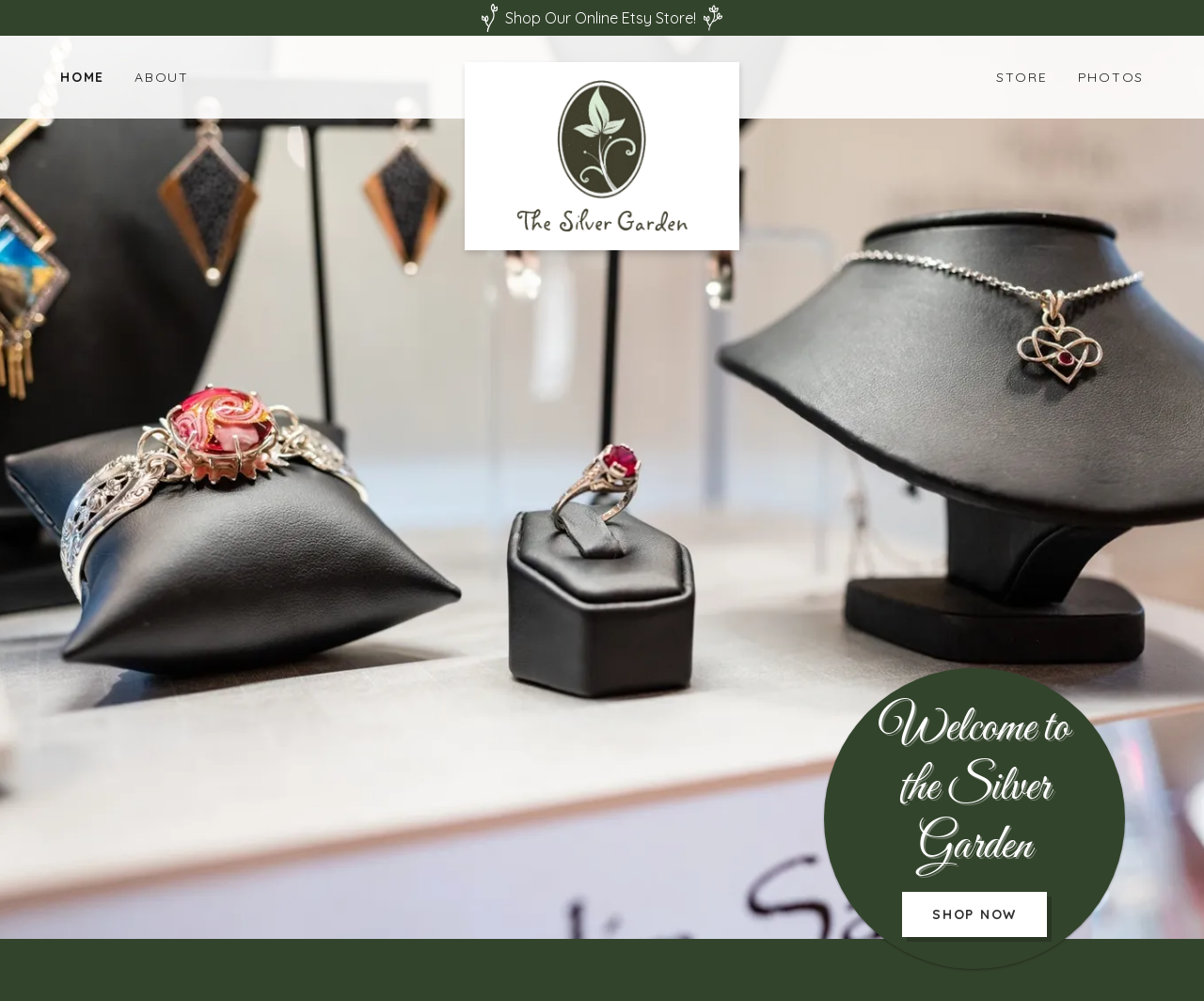Locate the bounding box coordinates of the area you need to click to fulfill this instruction: 'Learn about the Silver Garden'. The coordinates must be in the form of four float numbers ranging from 0 to 1: [left, top, right, bottom].

[0.35, 0.07, 0.65, 0.085]